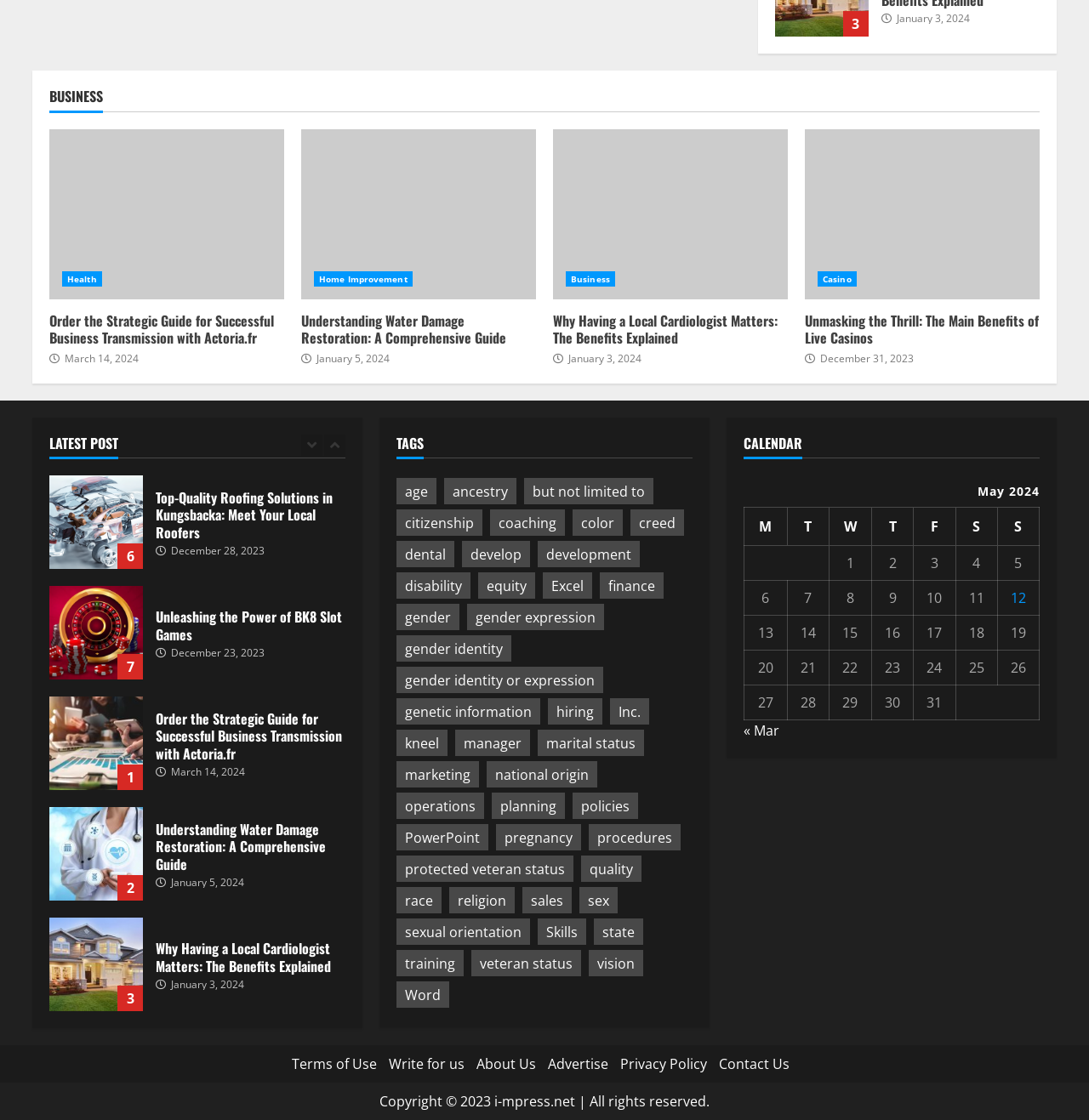Locate the bounding box coordinates of the clickable region to complete the following instruction: "Click the 'GET A FREE QUOTE' button."

None